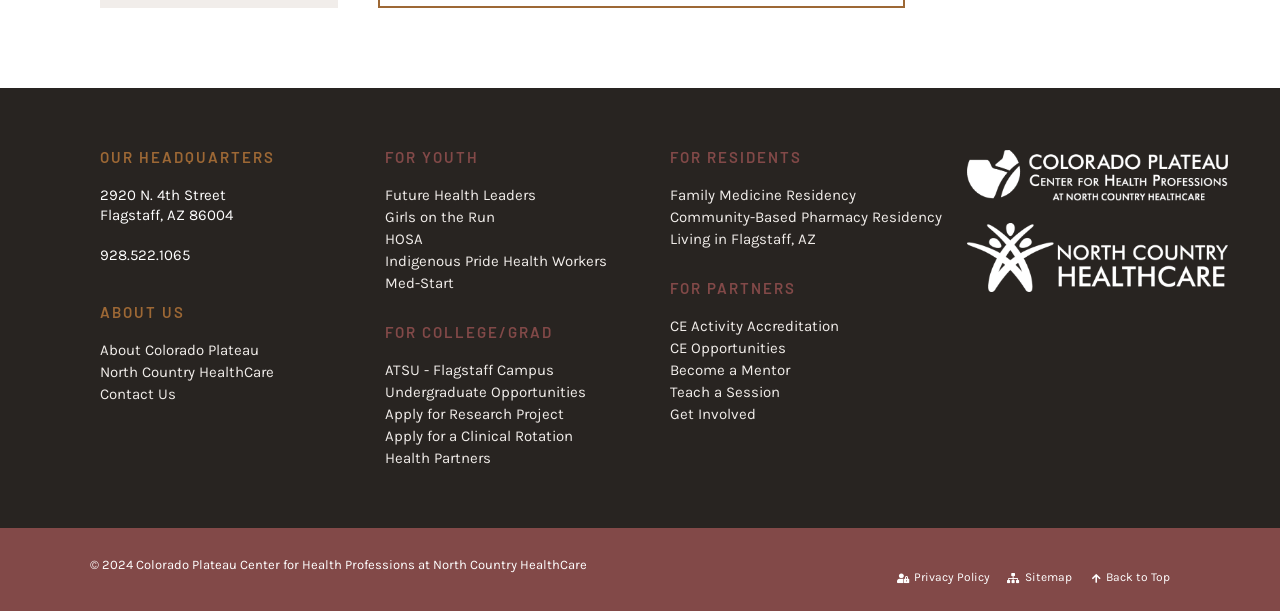Provide the bounding box coordinates for the UI element described in this sentence: "CE Opportunities". The coordinates should be four float values between 0 and 1, i.e., [left, top, right, bottom].

[0.523, 0.554, 0.746, 0.587]